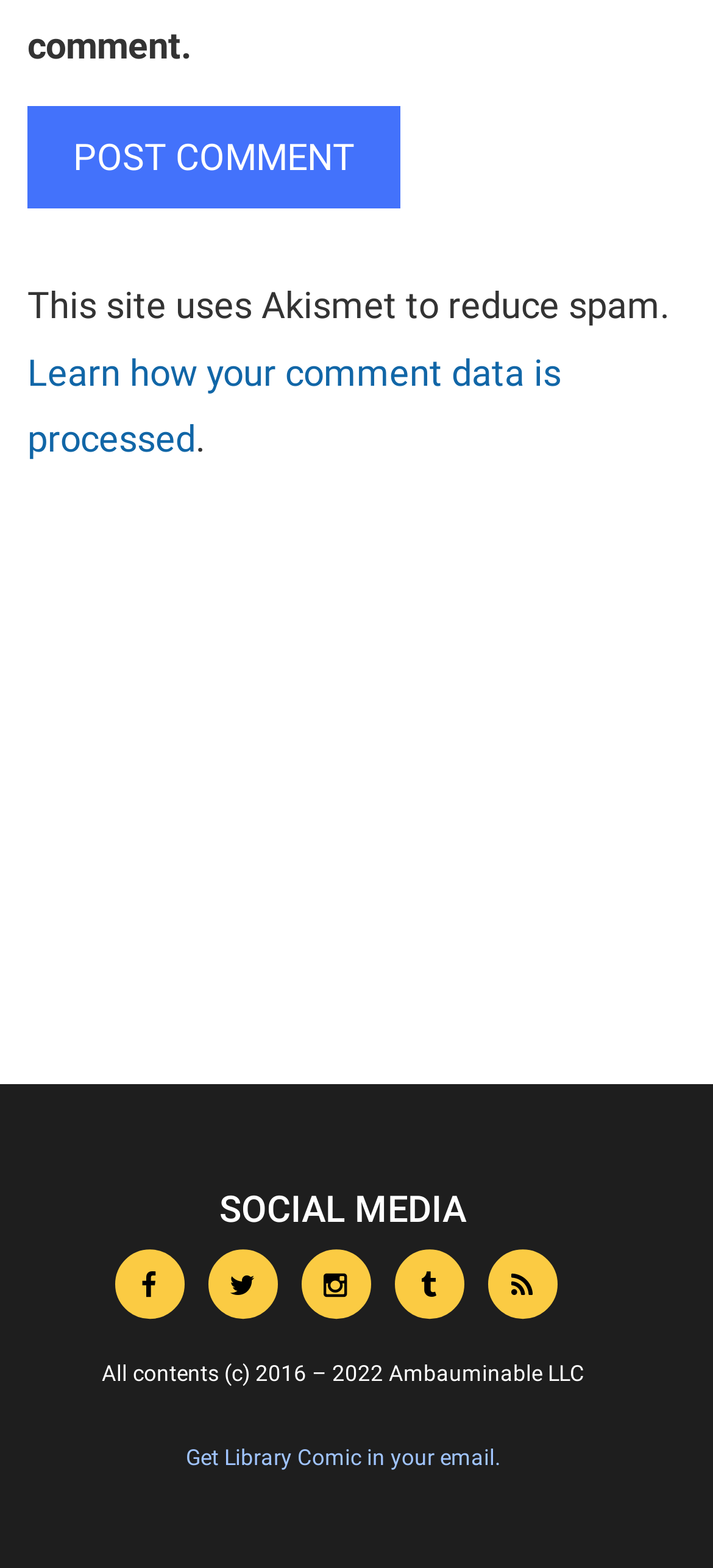Please identify the bounding box coordinates of the clickable element to fulfill the following instruction: "Visit Facebook page". The coordinates should be four float numbers between 0 and 1, i.e., [left, top, right, bottom].

[0.158, 0.814, 0.26, 0.83]